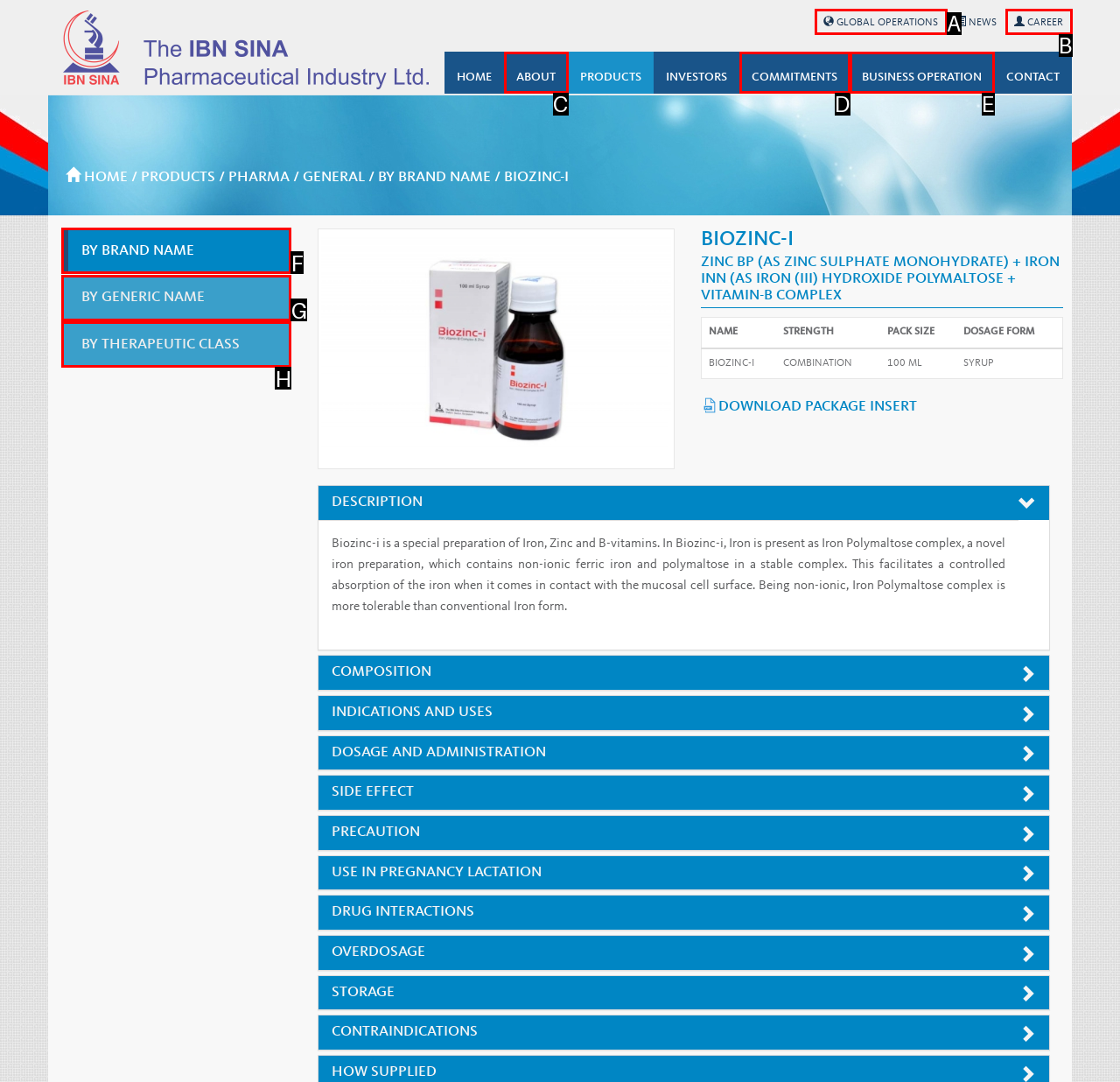Pick the HTML element that should be clicked to execute the task: View the product information by brand name
Respond with the letter corresponding to the correct choice.

F